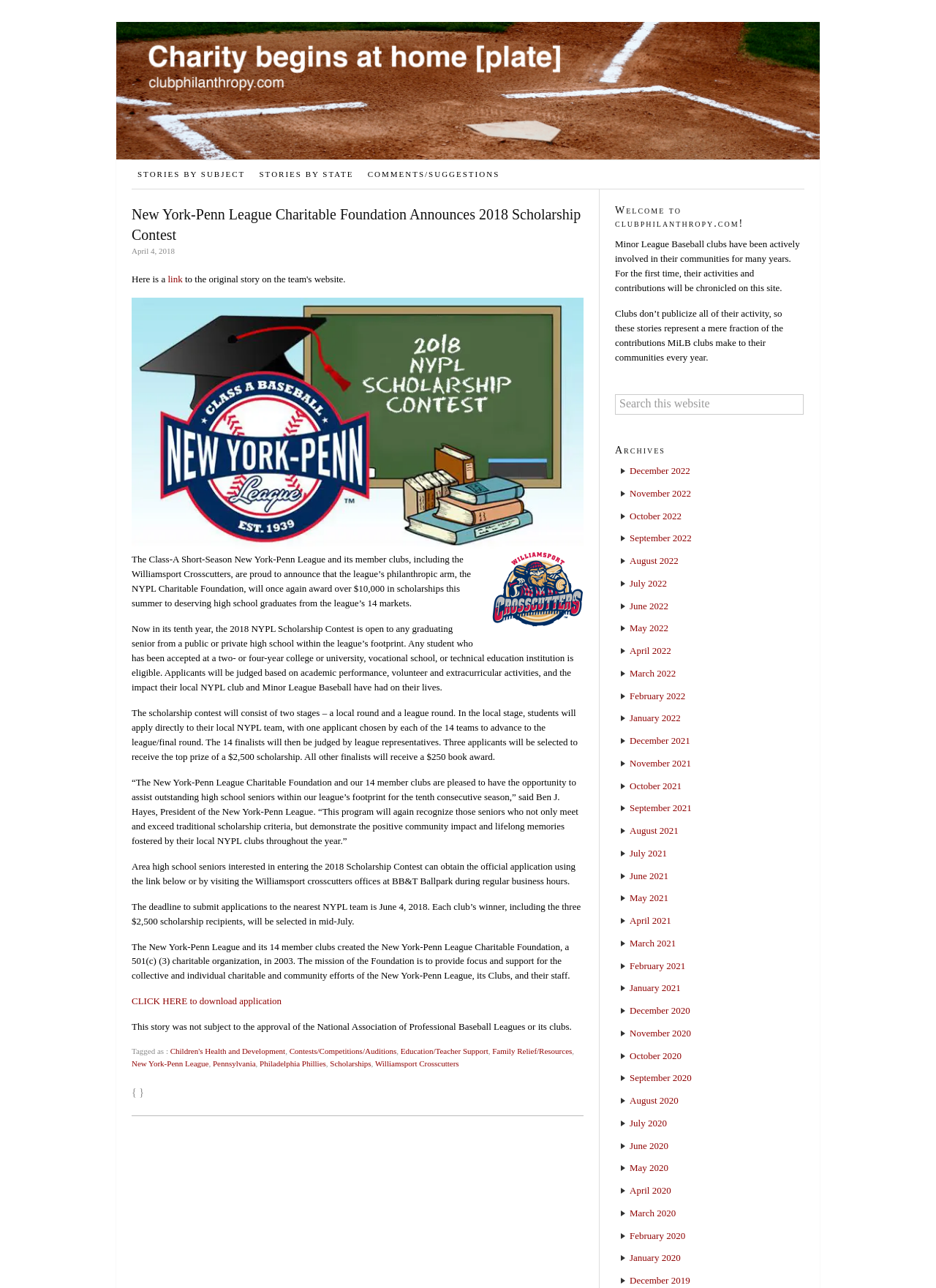Give a comprehensive overview of the webpage, including key elements.

The webpage is about the New York-Penn League Charitable Foundation announcing its 2018 scholarship contest. At the top of the page, there is a navigation menu with links to "STORIES BY SUBJECT", "STORIES BY STATE", and "COMMENTS/SUGGESTIONS". Below the navigation menu, there is a main article section that takes up most of the page. 

The article has a heading that matches the meta description, and below it, there is a time stamp indicating that the article was posted on April 4, 2018. The article itself is divided into several paragraphs that describe the scholarship contest, including its eligibility criteria, application process, and prizes. There are also quotes from the President of the New York-Penn League, Ben J. Hayes, and information about the New York-Penn League Charitable Foundation.

On the right side of the page, there is a section with a heading "Welcome to clubphilanthropy.com!" that describes the purpose of the website, which is to chronicle the community activities and contributions of Minor League Baseball clubs. Below this section, there is a search box and a list of archives with links to different months and years.

There are several links and buttons throughout the page, including a link to download an application for the scholarship contest and links to different categories and tags related to the article. There are also several images on the page, including a logo at the top and an image within the article section.